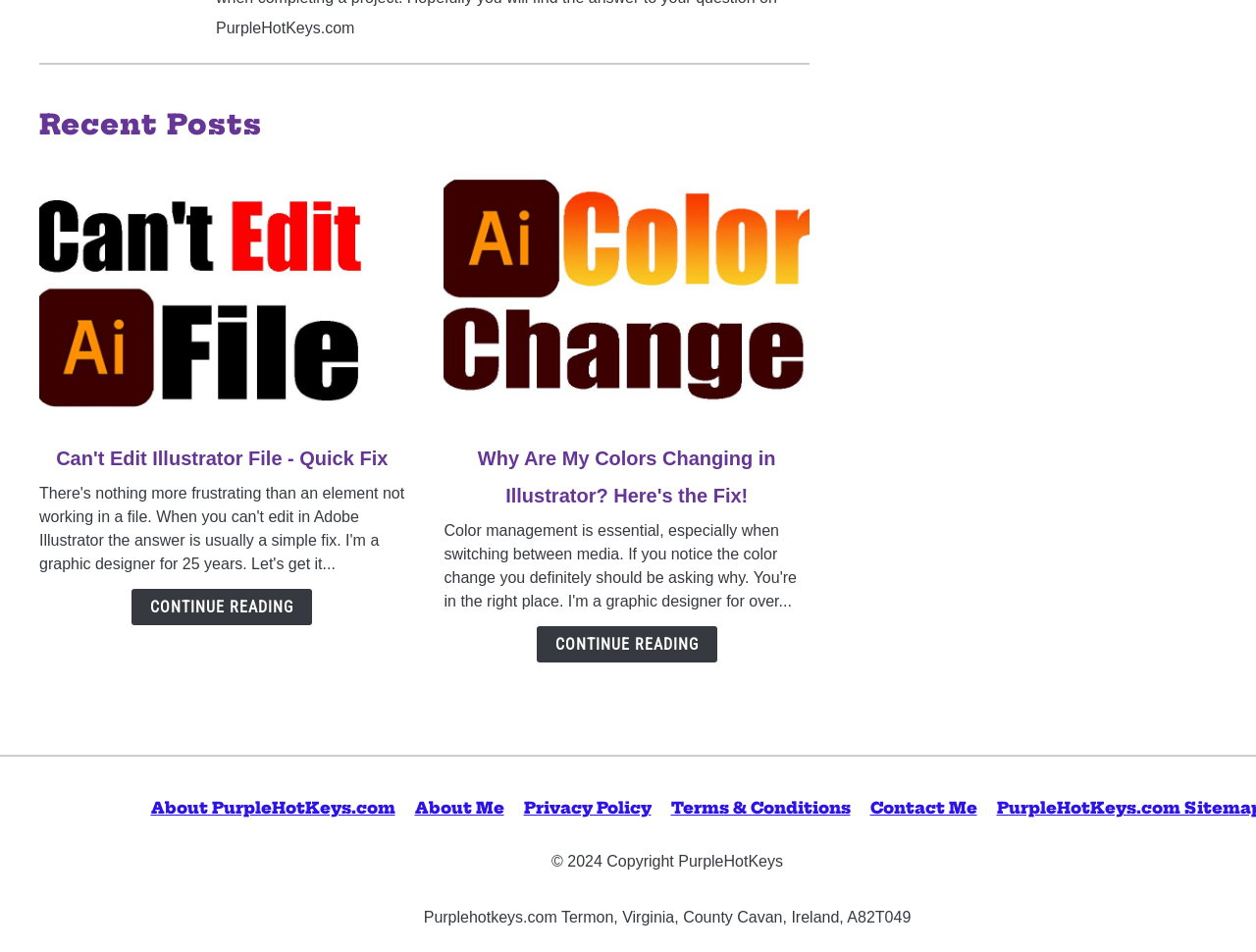Please give a succinct answer using a single word or phrase:
How many articles are displayed on the webpage?

2